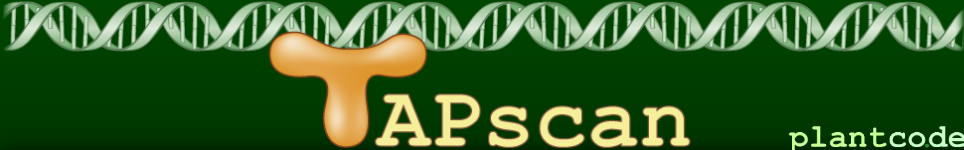What is highlighted in orange in the logo?
Ensure your answer is thorough and detailed.

According to the caption, the 'T' in the logo is highlighted in a distinct orange color, symbolizing its key role in the context of biological sciences.